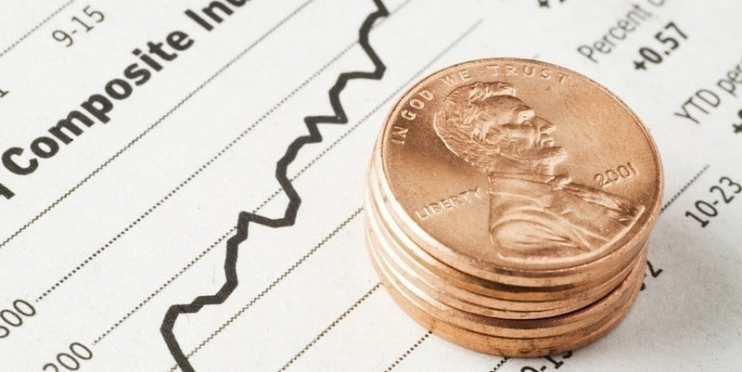Answer the question with a single word or phrase: 
What is the main concept symbolized by the image?

Investing in small cap stocks